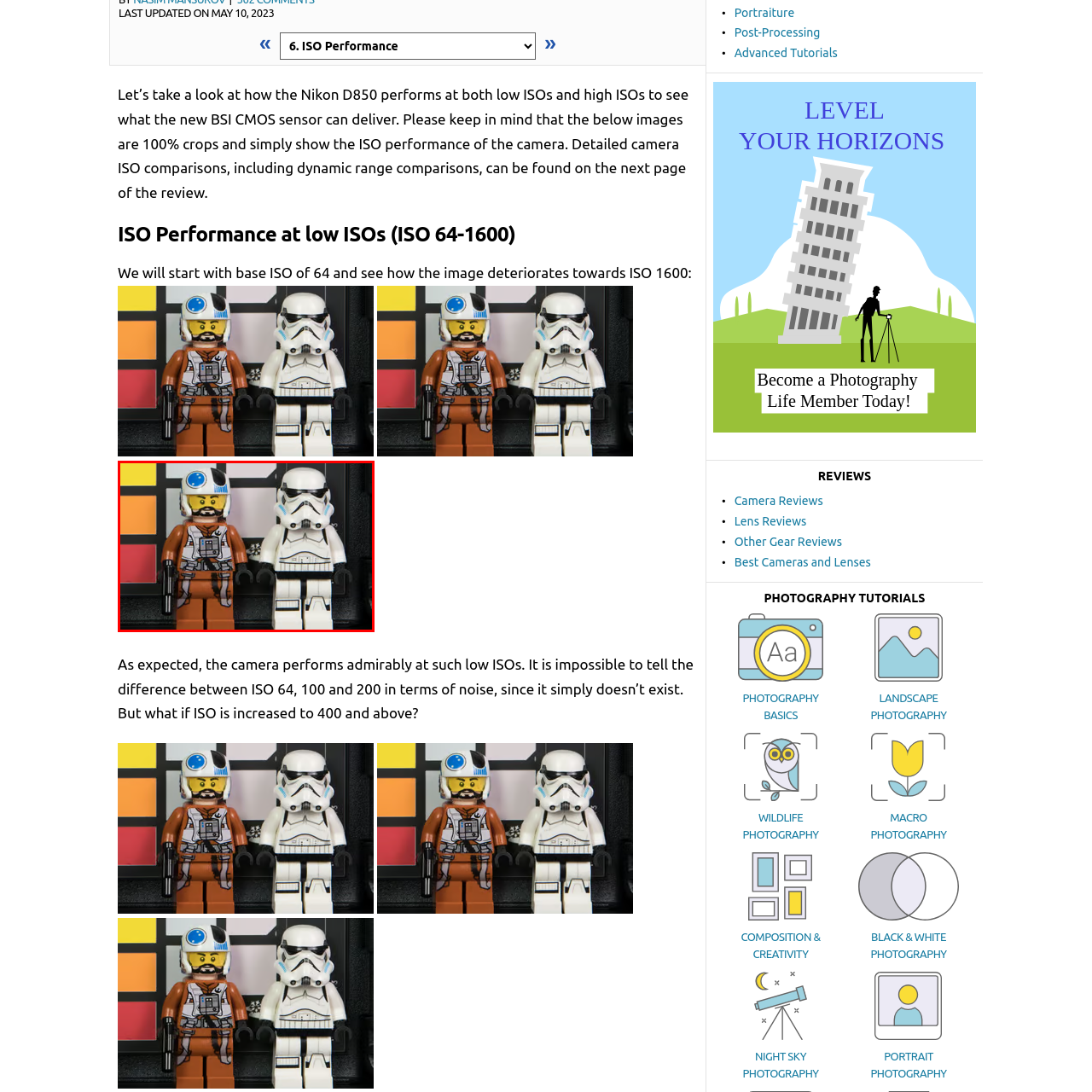What is the purpose of the color calibration chart in the background?
Analyze the image segment within the red bounding box and respond to the question using a single word or brief phrase.

evaluating and adjusting color accuracy